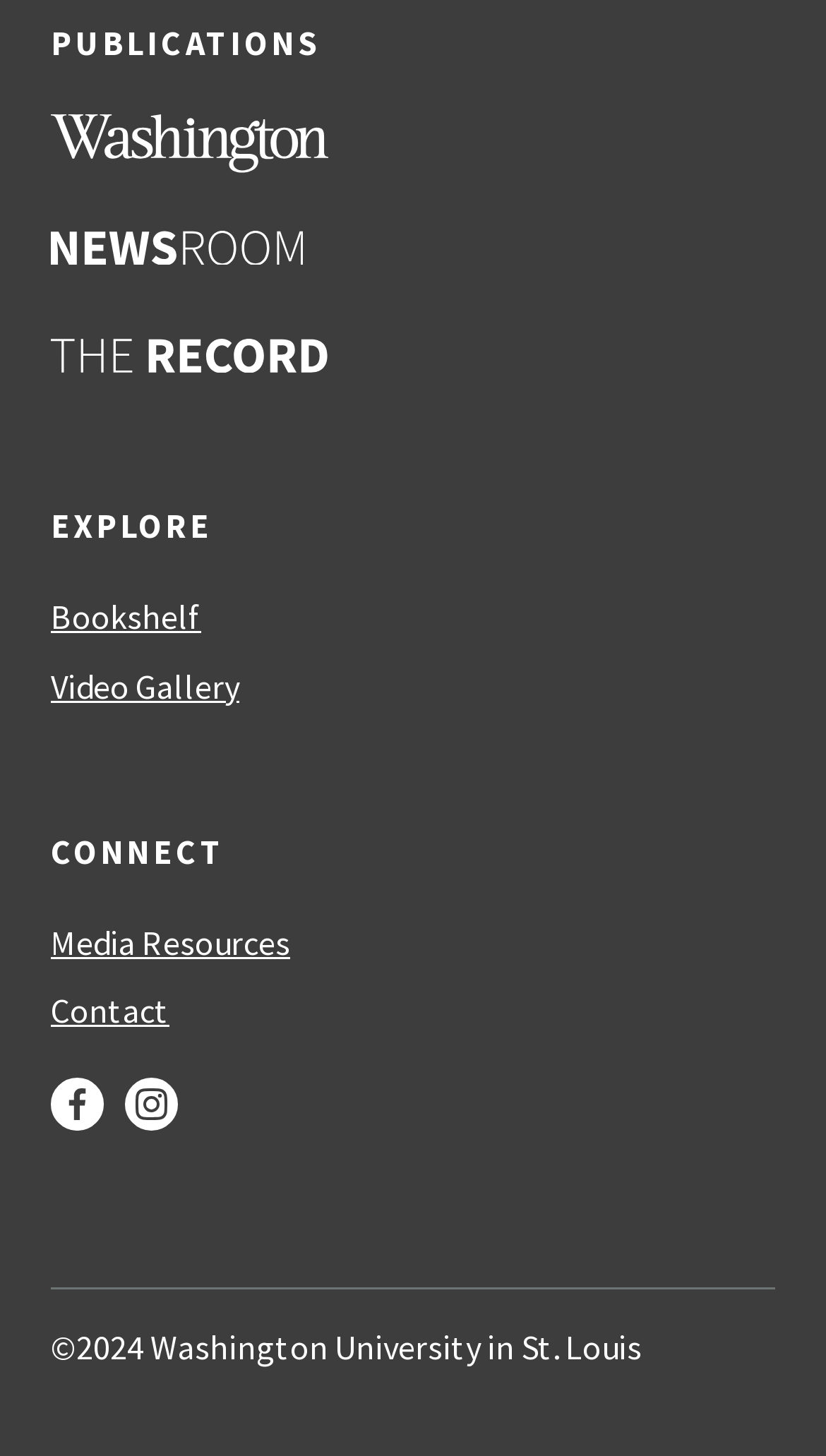How many links are under 'PUBLICATIONS'?
Answer the question with as much detail as possible.

I counted the number of links under the 'PUBLICATIONS' heading, which are 'Washington Magazine', 'Newsroom', and 'Record'.